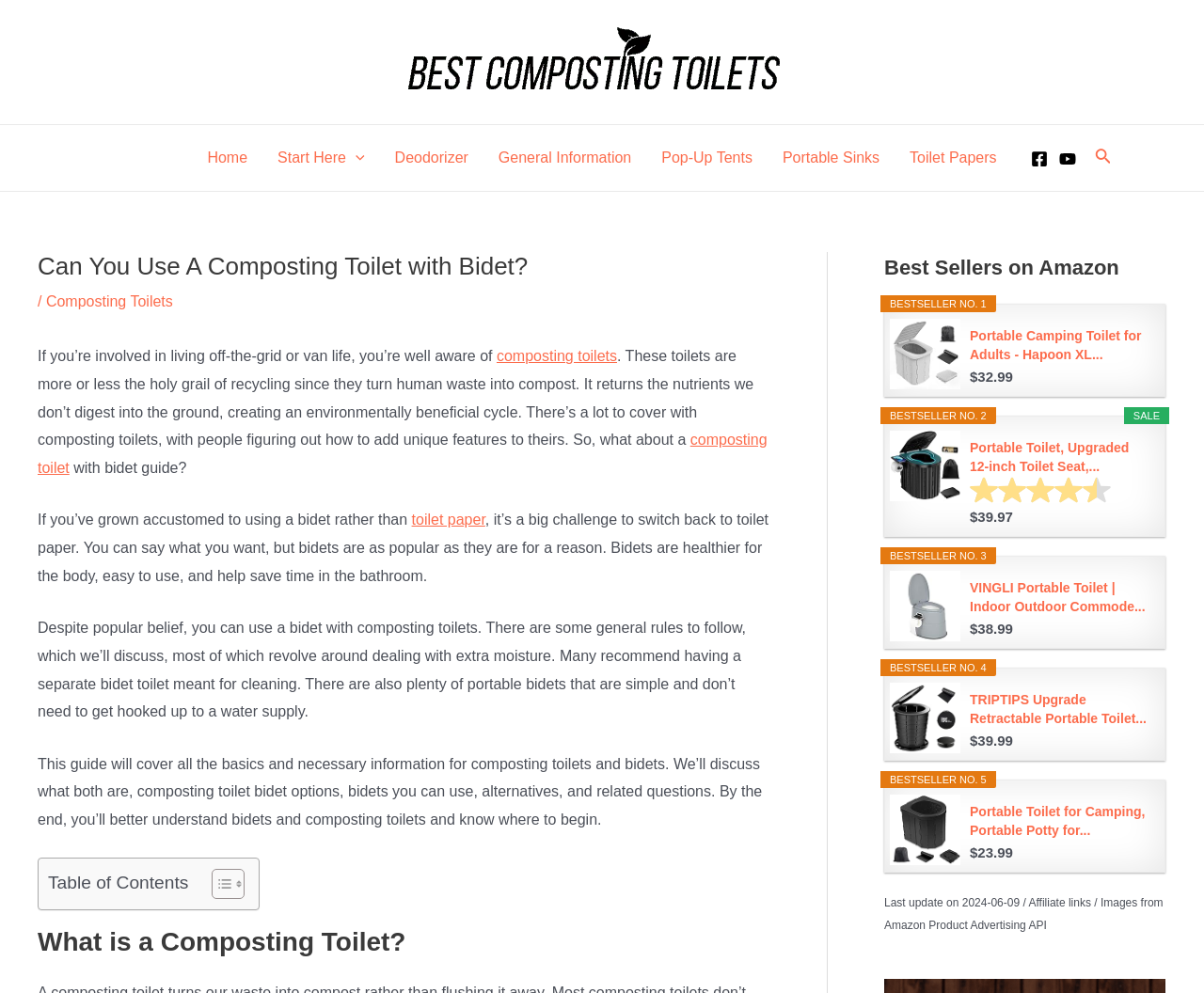Given the element description: "Fleet Roster & Member Directory", predict the bounding box coordinates of the UI element it refers to, using four float numbers between 0 and 1, i.e., [left, top, right, bottom].

None